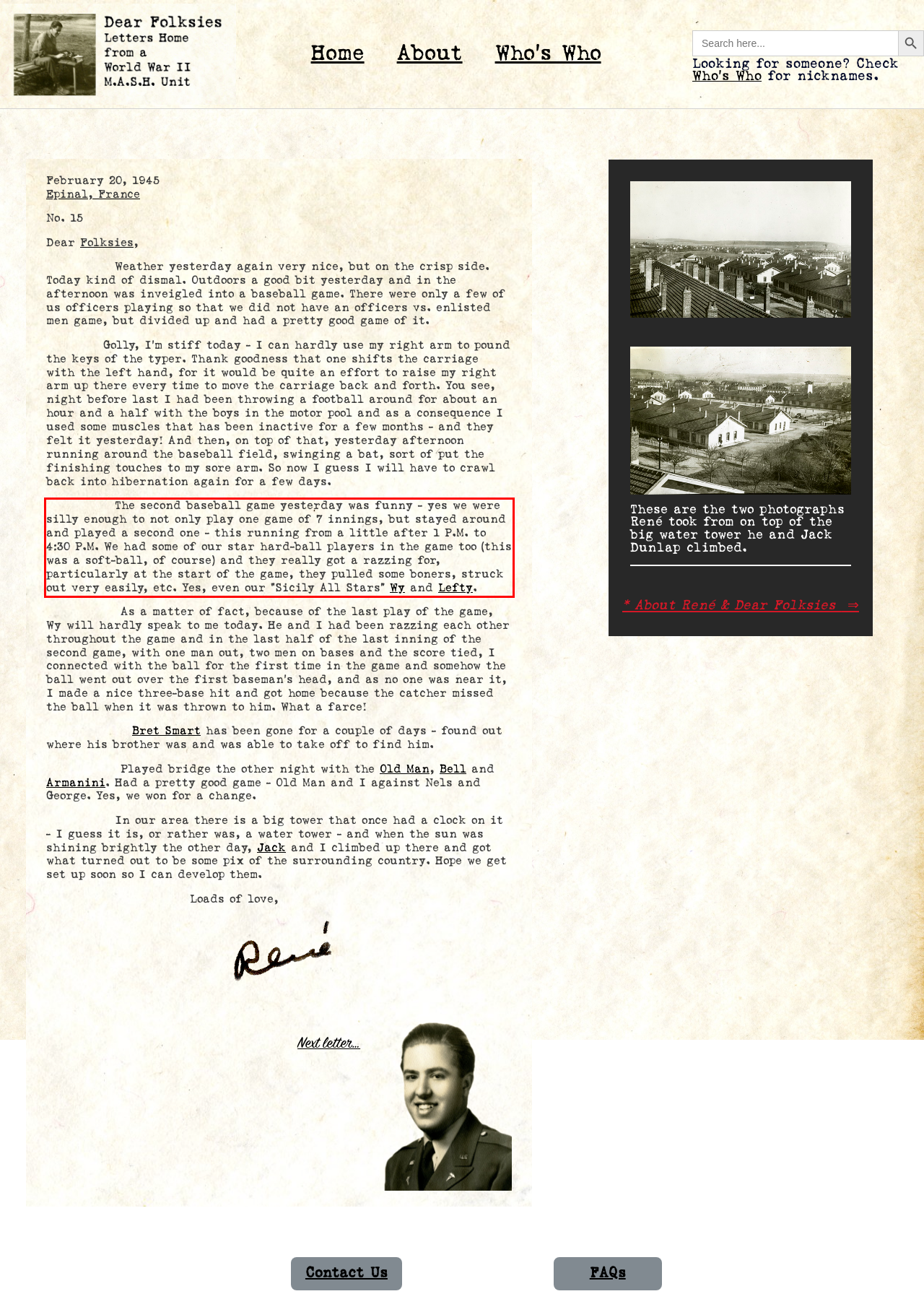You have a screenshot of a webpage, and there is a red bounding box around a UI element. Utilize OCR to extract the text within this red bounding box.

The second baseball game yesterday was funny – yes we were silly enough to not only play one game of 7 innings, but stayed around and played a second one – this running from a little after 1 P.M. to 4:30 P.M. We had some of our star hard-ball players in the game too (this was a soft-ball, of course) and they really got a razzing for, particularly at the start of the game, they pulled some boners, struck out very easily, etc. Yes, even our “Sicily All Stars” Wy and Lefty.